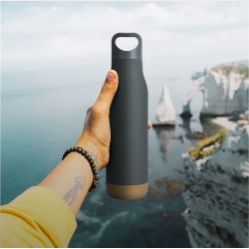Elaborate on the various elements present in the image.

The image showcases a person holding a sleek, black BPA-free water bottle against a breathtaking coastal backdrop. The water bottle features a matte finish and a contrasting base, highlighting its modern design. In the distance, dramatic cliffs and serene waters create a stunning natural setting, emphasizing the outdoor theme. This image promotes the benefits of using BPA-free water bottles, making it ideal for those passionate about sustainability and enjoying adventures in nature.